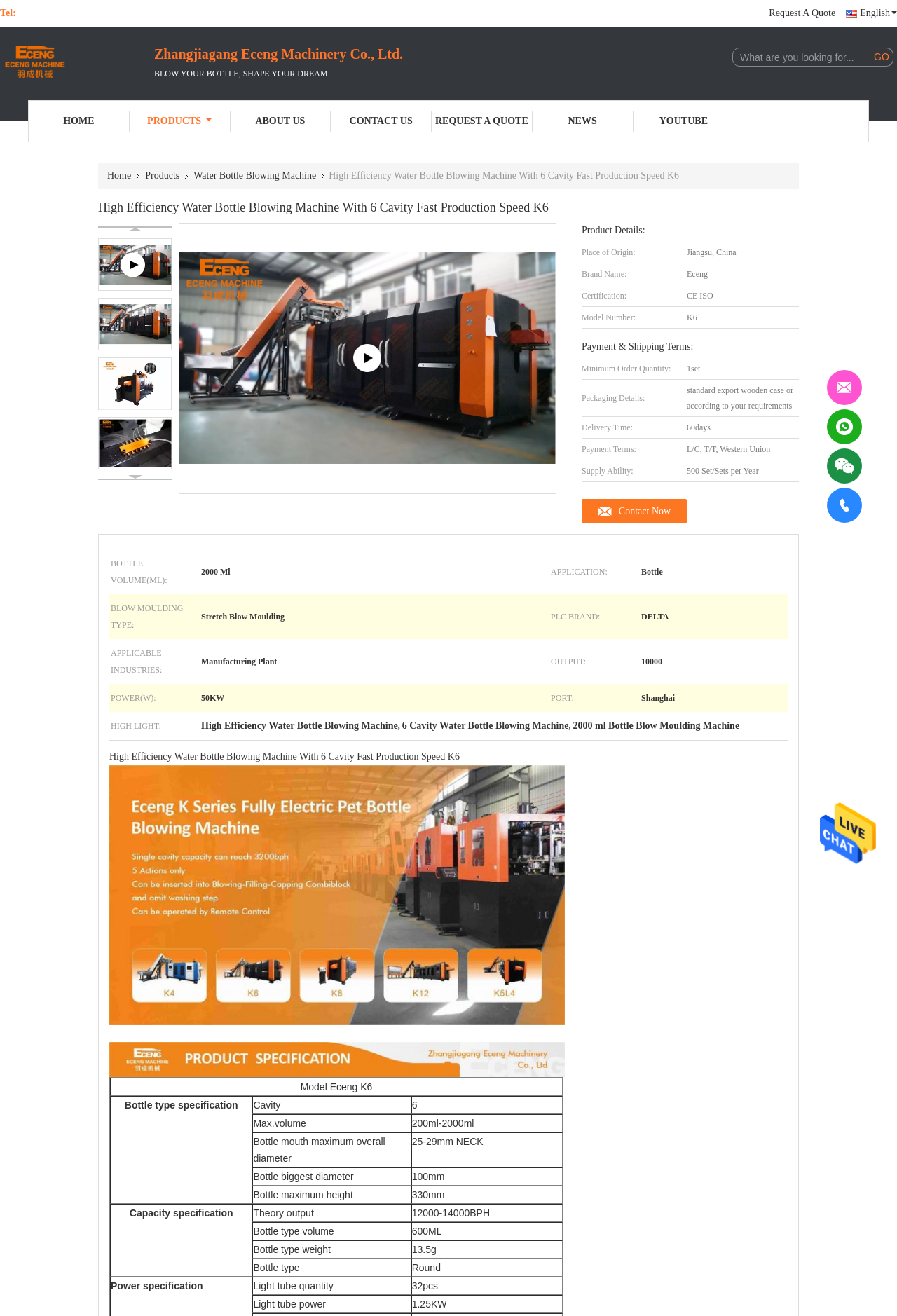Can you determine the main header of this webpage?

High Efficiency Water Bottle Blowing Machine With 6 Cavity Fast Production Speed K6